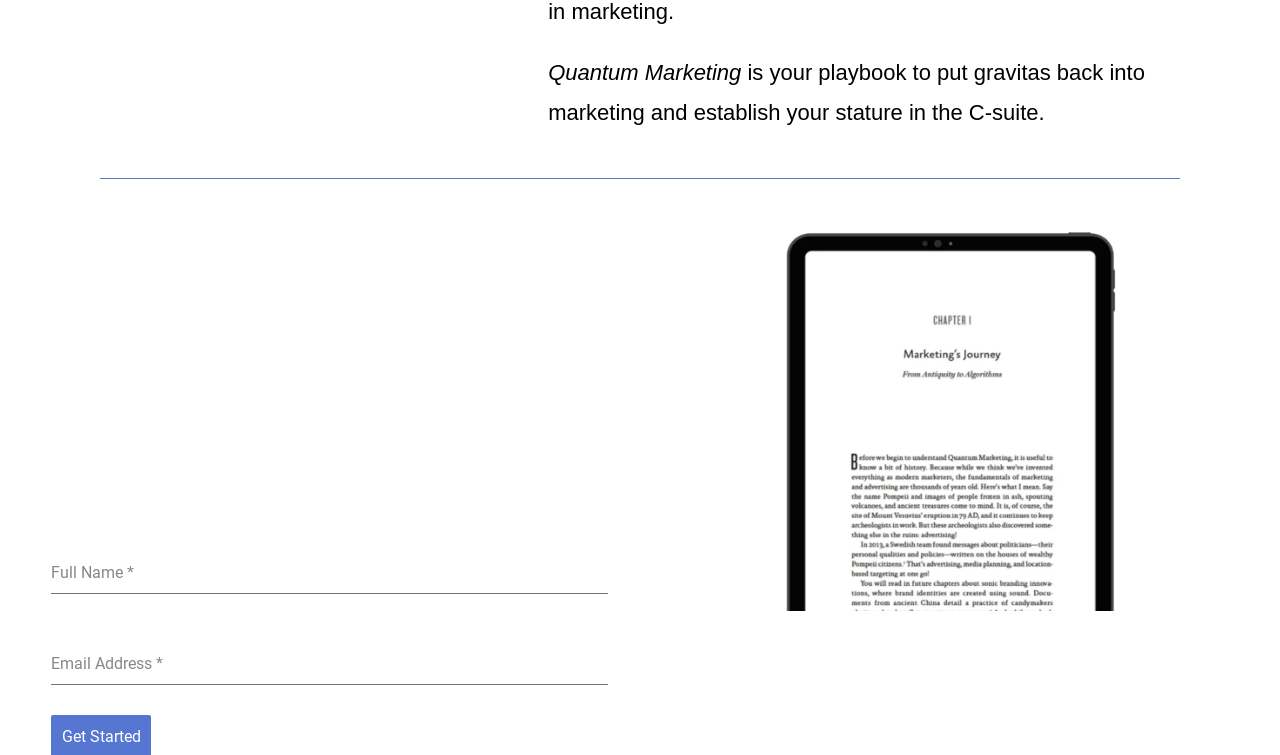What is the format of the downloadable content?
Please provide a comprehensive answer based on the information in the image.

The webpage offers to download the 'first chapter' of the Quantum Marketing playbook, implying that the downloadable content is a chapter of a larger book.